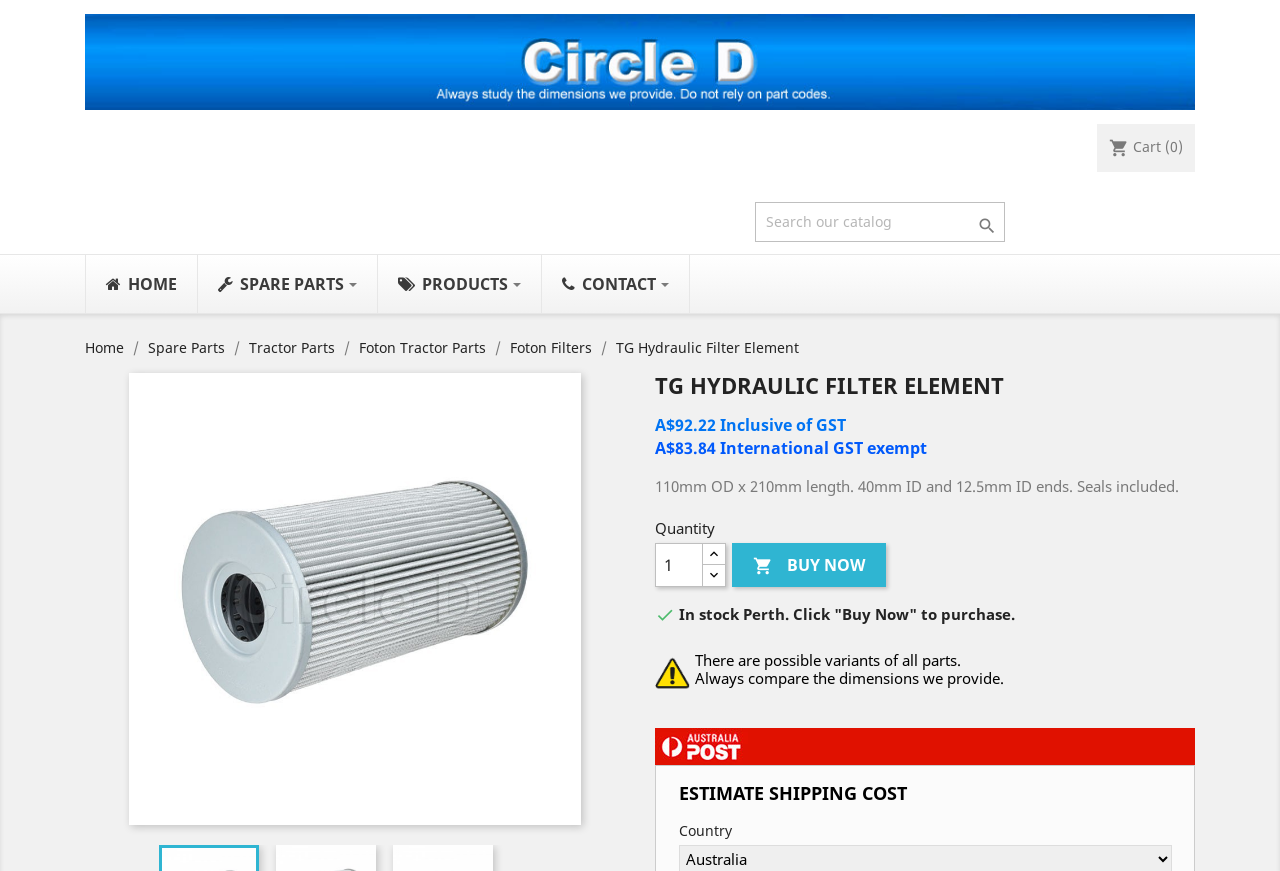Can you provide the bounding box coordinates for the element that should be clicked to implement the instruction: "Estimate shipping cost"?

[0.53, 0.897, 0.708, 0.925]